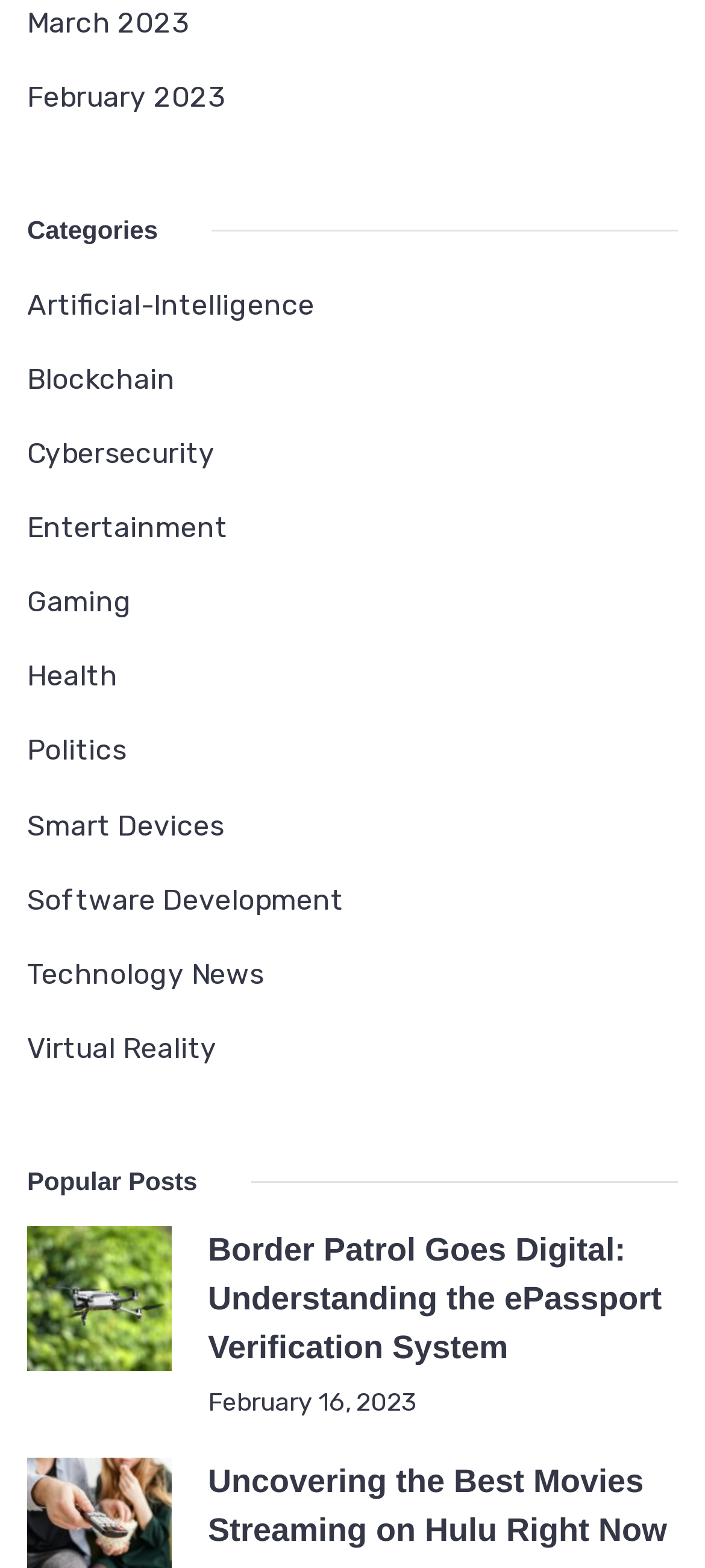Given the description "February 2023", provide the bounding box coordinates of the corresponding UI element.

[0.038, 0.045, 0.318, 0.078]